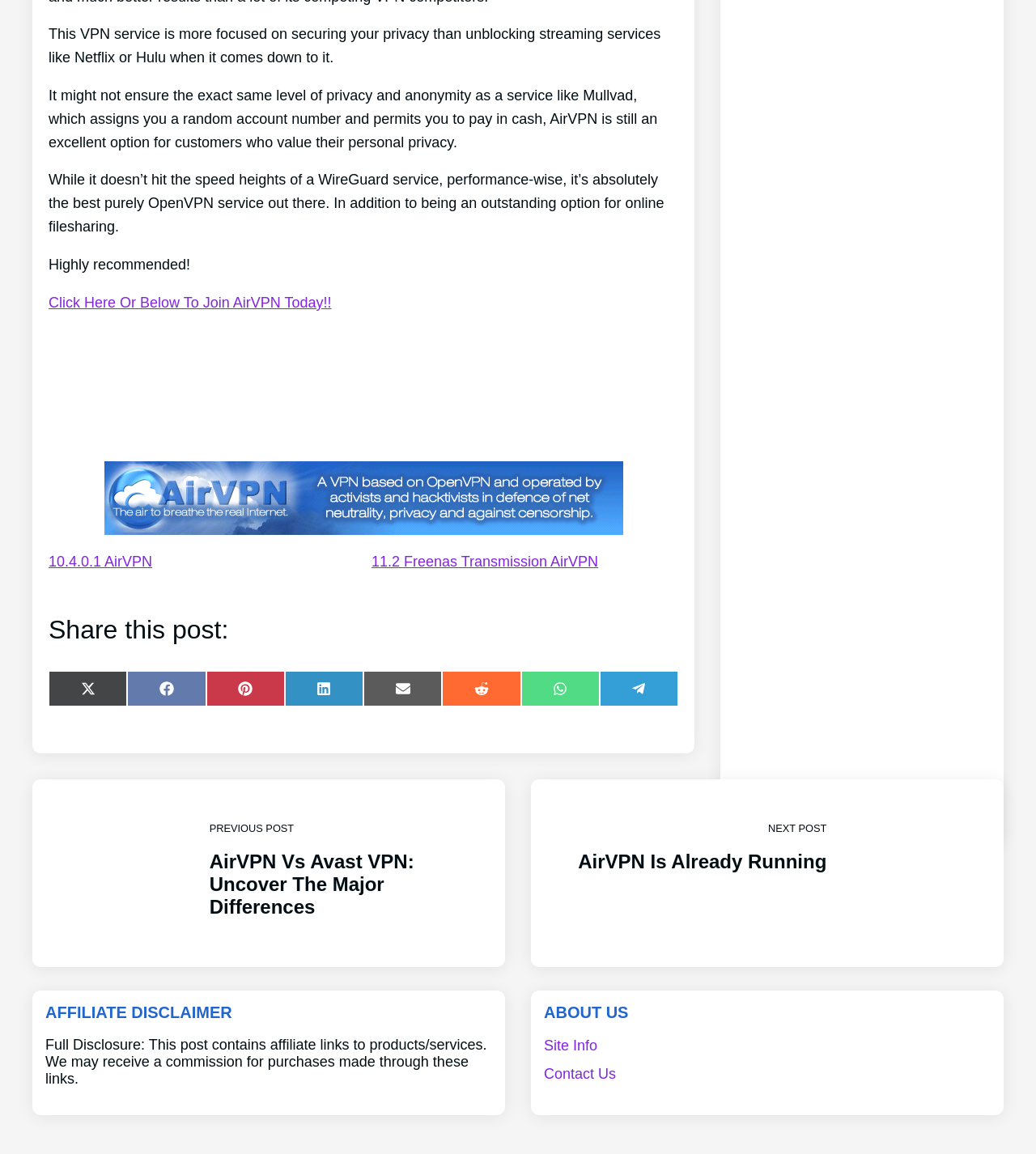Could you highlight the region that needs to be clicked to execute the instruction: "Click to join AirVPN today"?

[0.047, 0.255, 0.32, 0.269]